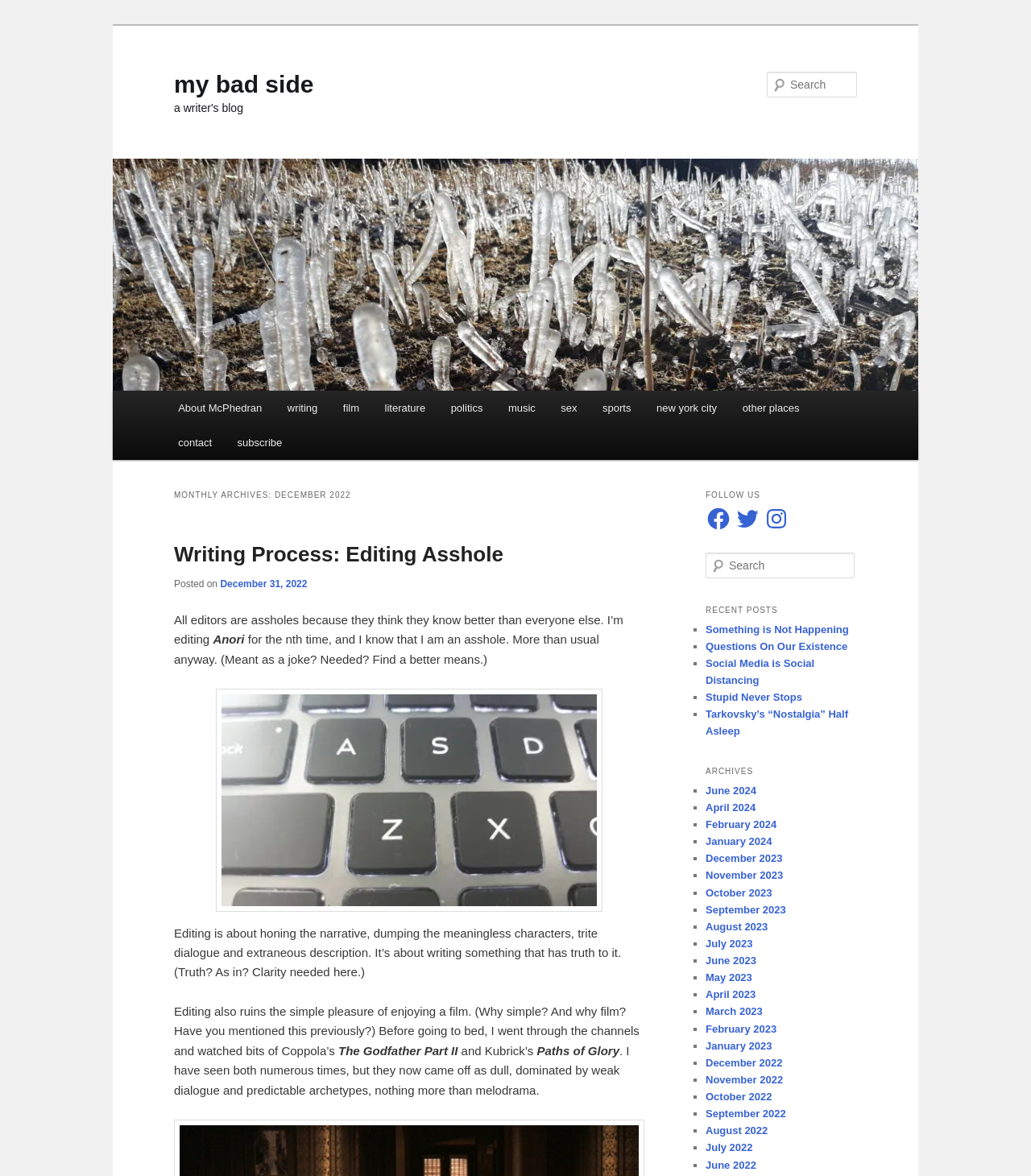Specify the bounding box coordinates (top-left x, top-left y, bottom-right x, bottom-right y) of the UI element in the screenshot that matches this description: (202) 554-8300

None